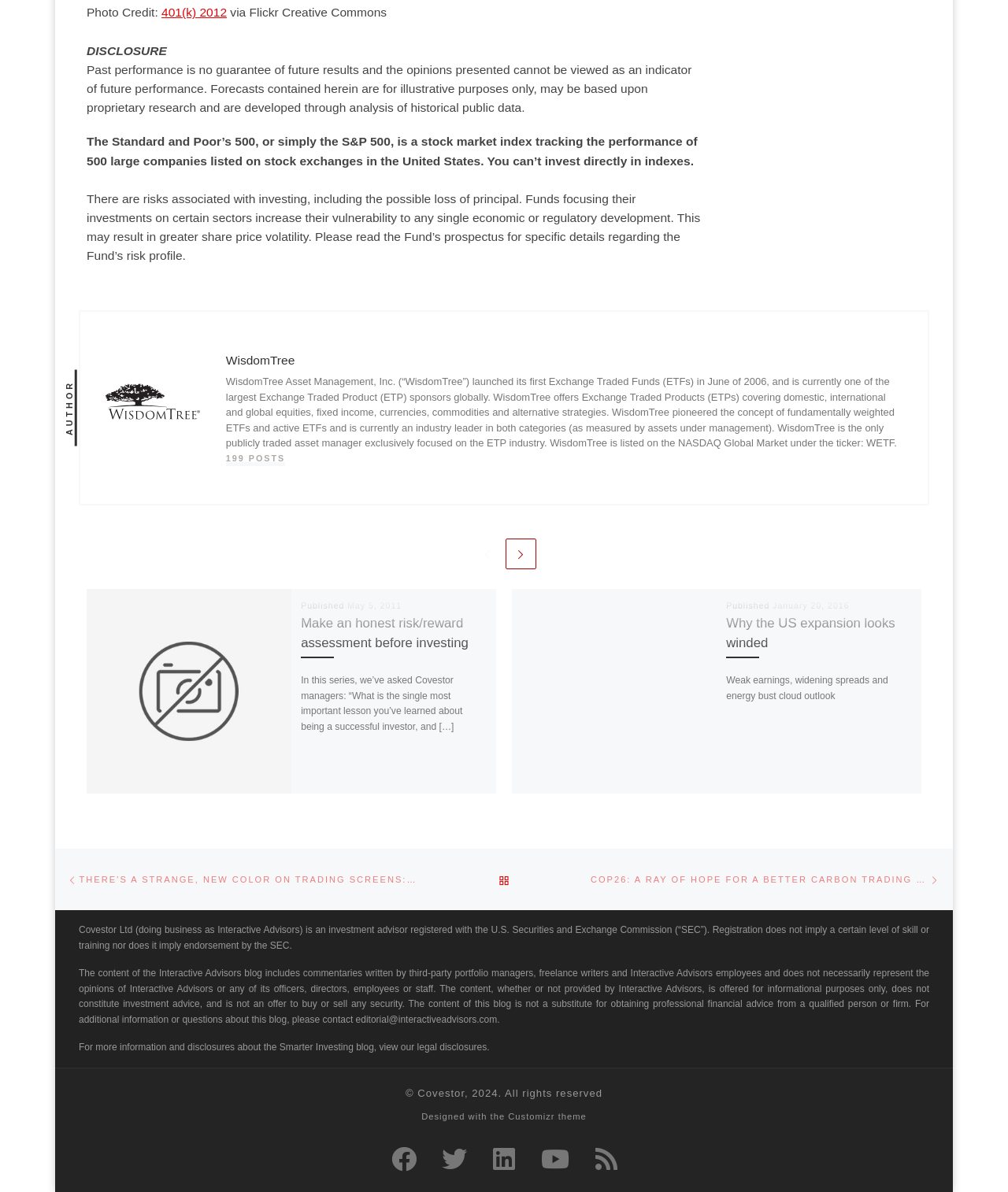Kindly provide the bounding box coordinates of the section you need to click on to fulfill the given instruction: "Read the article about making an honest risk/reward assessment before investing".

[0.086, 0.494, 0.289, 0.666]